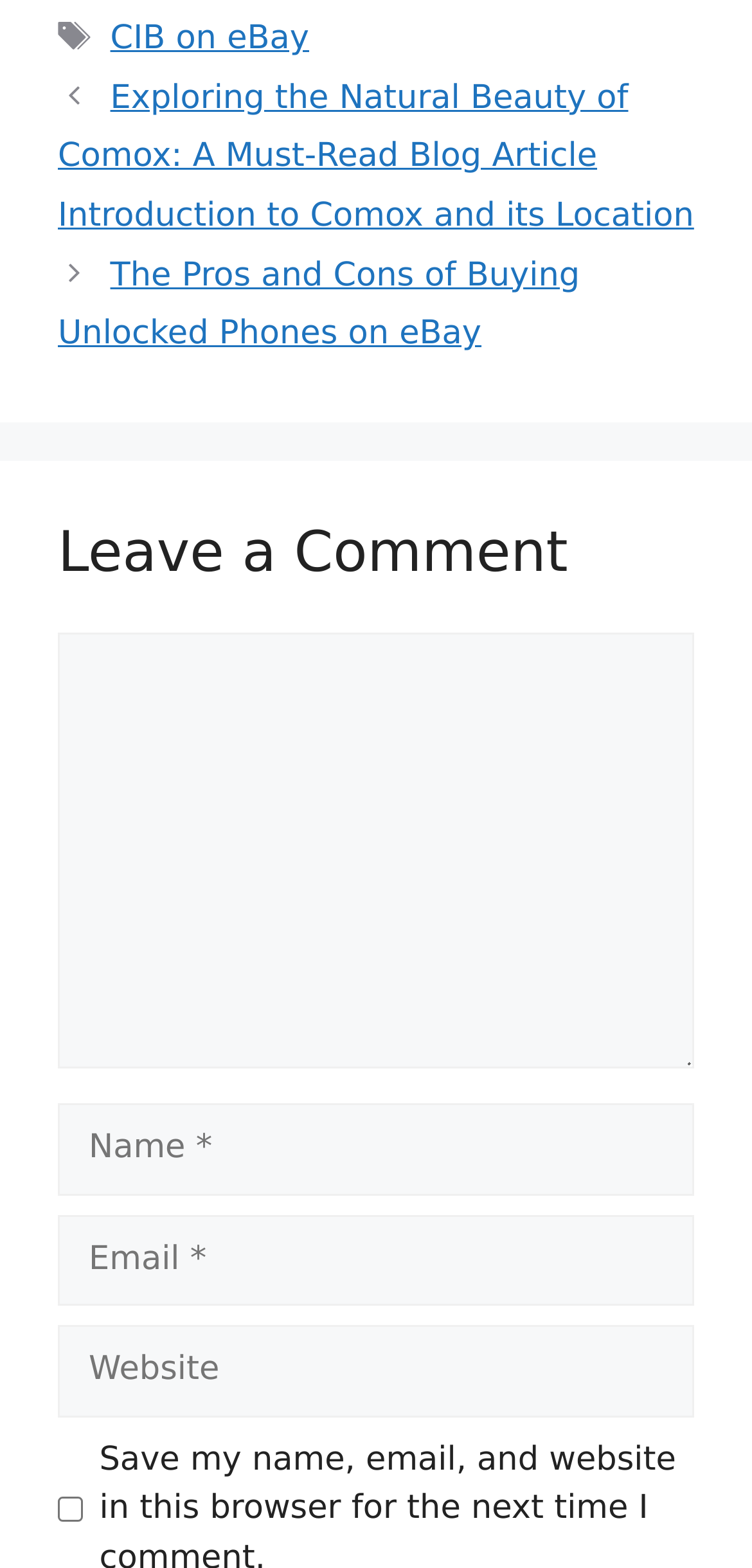Determine the bounding box coordinates for the area that needs to be clicked to fulfill this task: "Click on the link to read about The Pros and Cons of Buying Unlocked Phones on eBay". The coordinates must be given as four float numbers between 0 and 1, i.e., [left, top, right, bottom].

[0.077, 0.163, 0.771, 0.225]